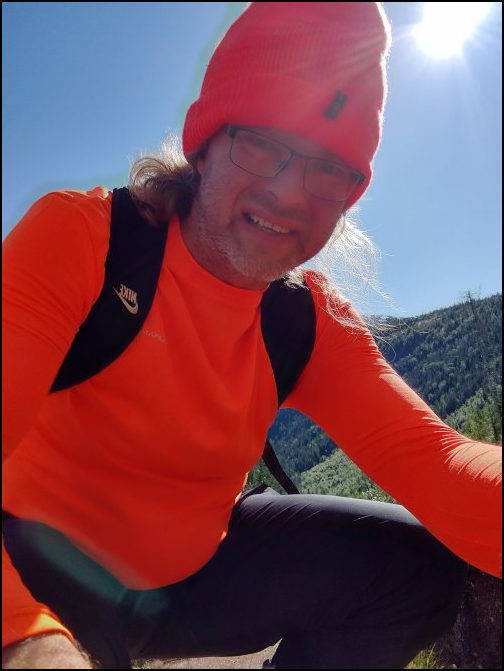Explain the image with as much detail as possible.

A person smiles brightly while taking a selfie outdoors, dressed in a striking bright orange long-sleeve shirt and a matching beanie. The vibrant colors of their outfit stand out against the lush greenery of the surrounding hills, illuminated by the warm sunlight. They sport glasses and have shoulder-length hair, showing a relaxed yet adventurous spirit. The backdrop features a beautiful landscape of trees and mountains, suggesting they are enjoying a moment of leisure while hiking or exploring nature. This image encapsulates a sense of joy and enthusiasm for outdoor activities, embodying the sentiment of leading by example and embracing life’s vibrant experiences.